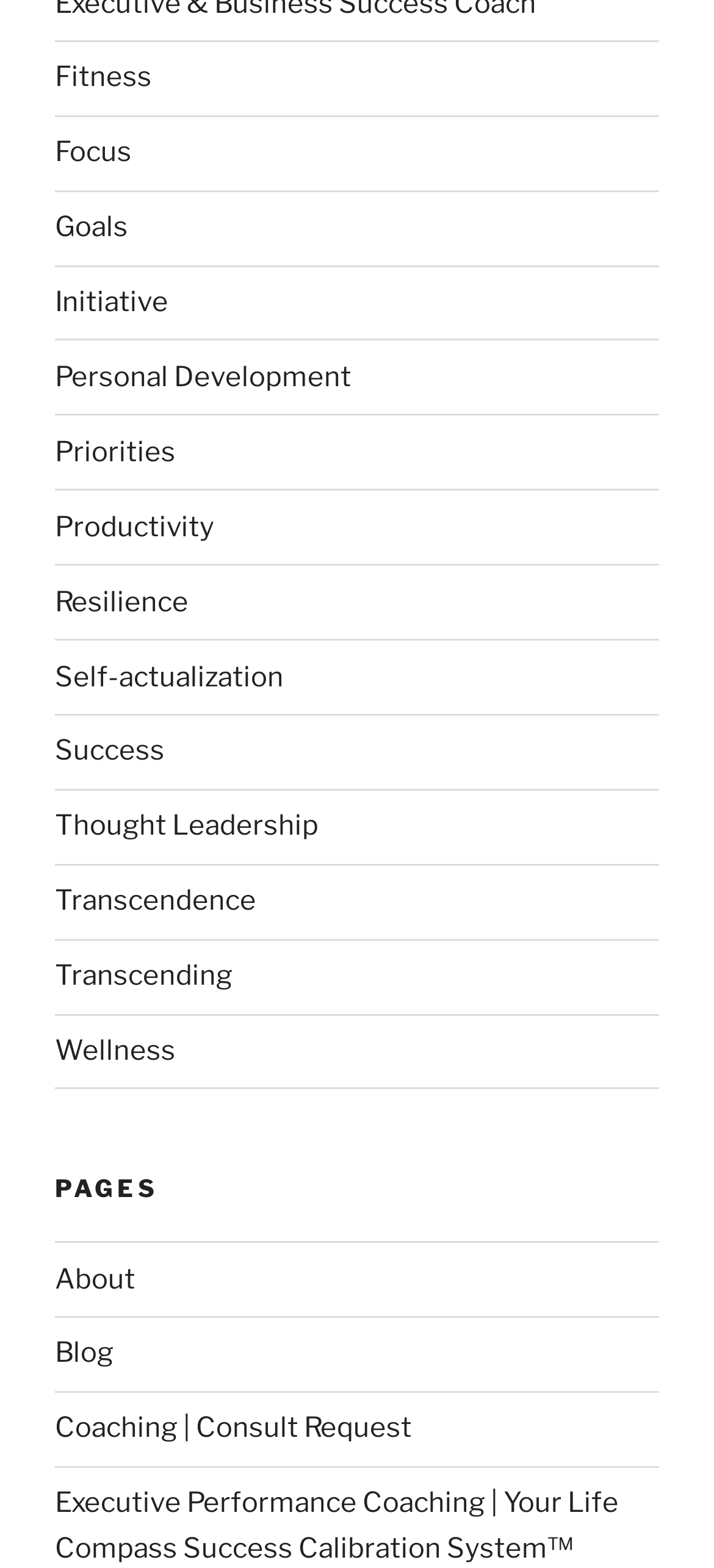Provide the bounding box coordinates for the UI element that is described by this text: "Personal Development". The coordinates should be in the form of four float numbers between 0 and 1: [left, top, right, bottom].

[0.077, 0.23, 0.492, 0.251]